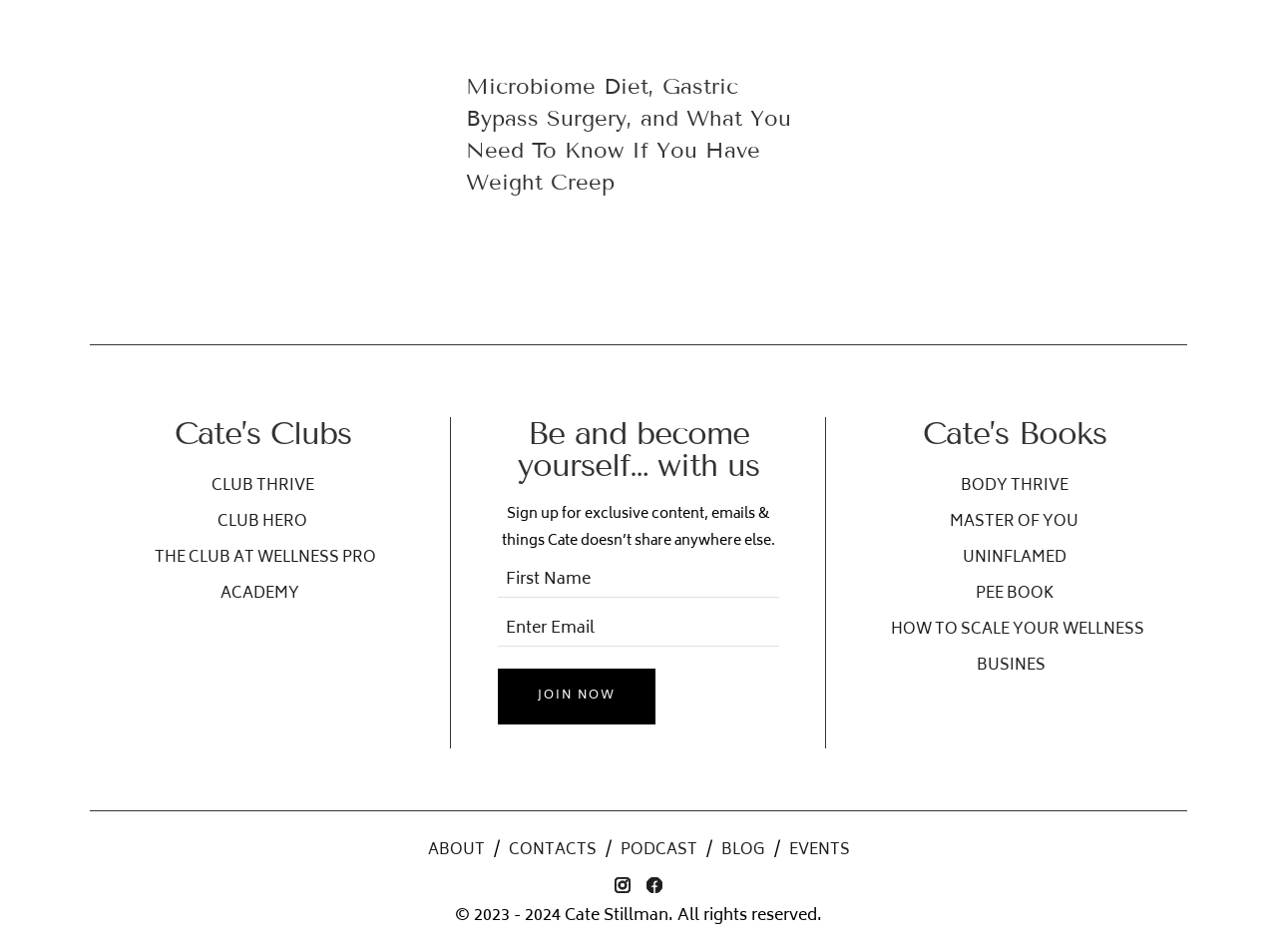What is the main topic of the webpage?
From the screenshot, supply a one-word or short-phrase answer.

Microbiome Diet